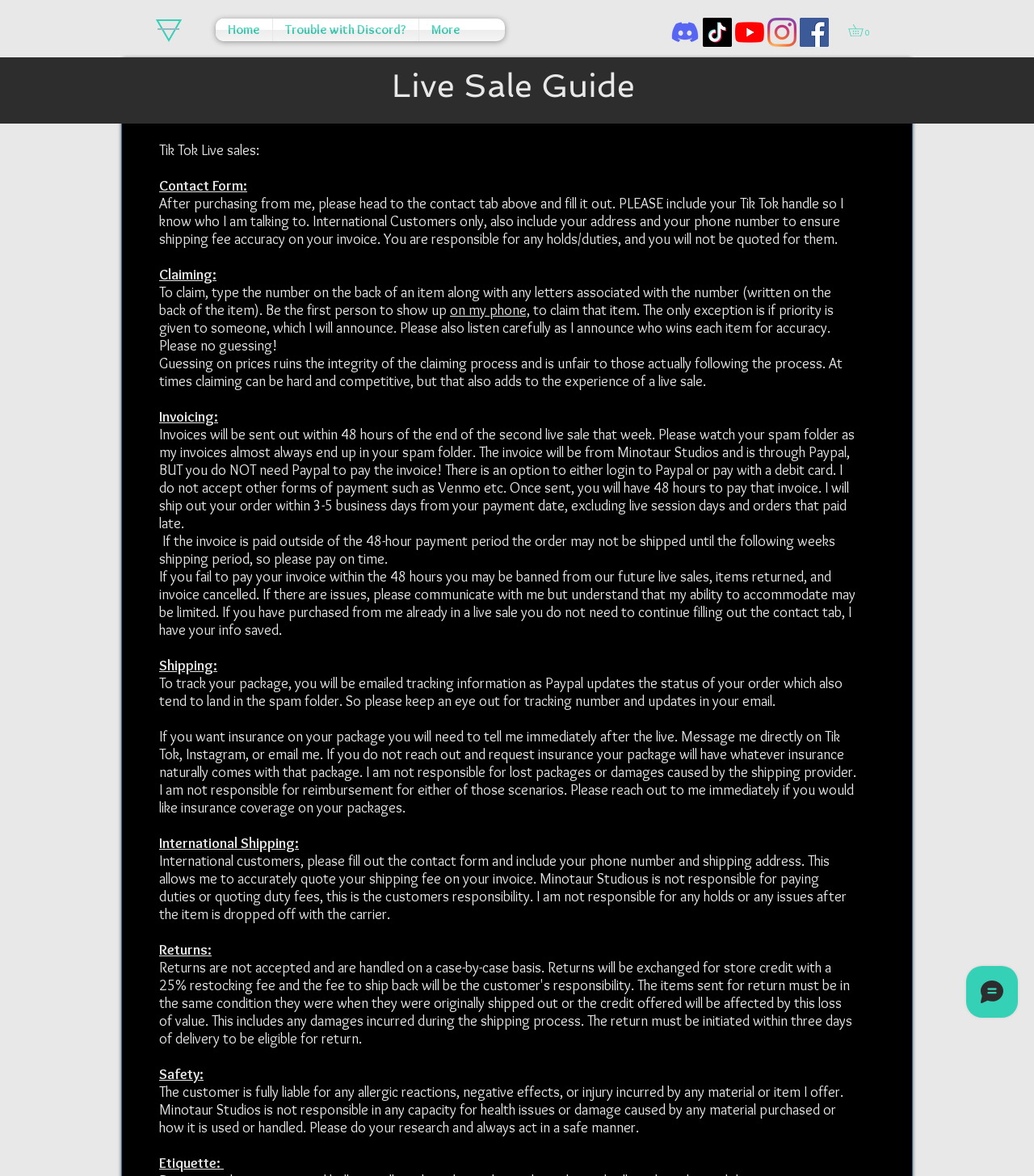Locate the bounding box coordinates of the segment that needs to be clicked to meet this instruction: "go to home page".

None